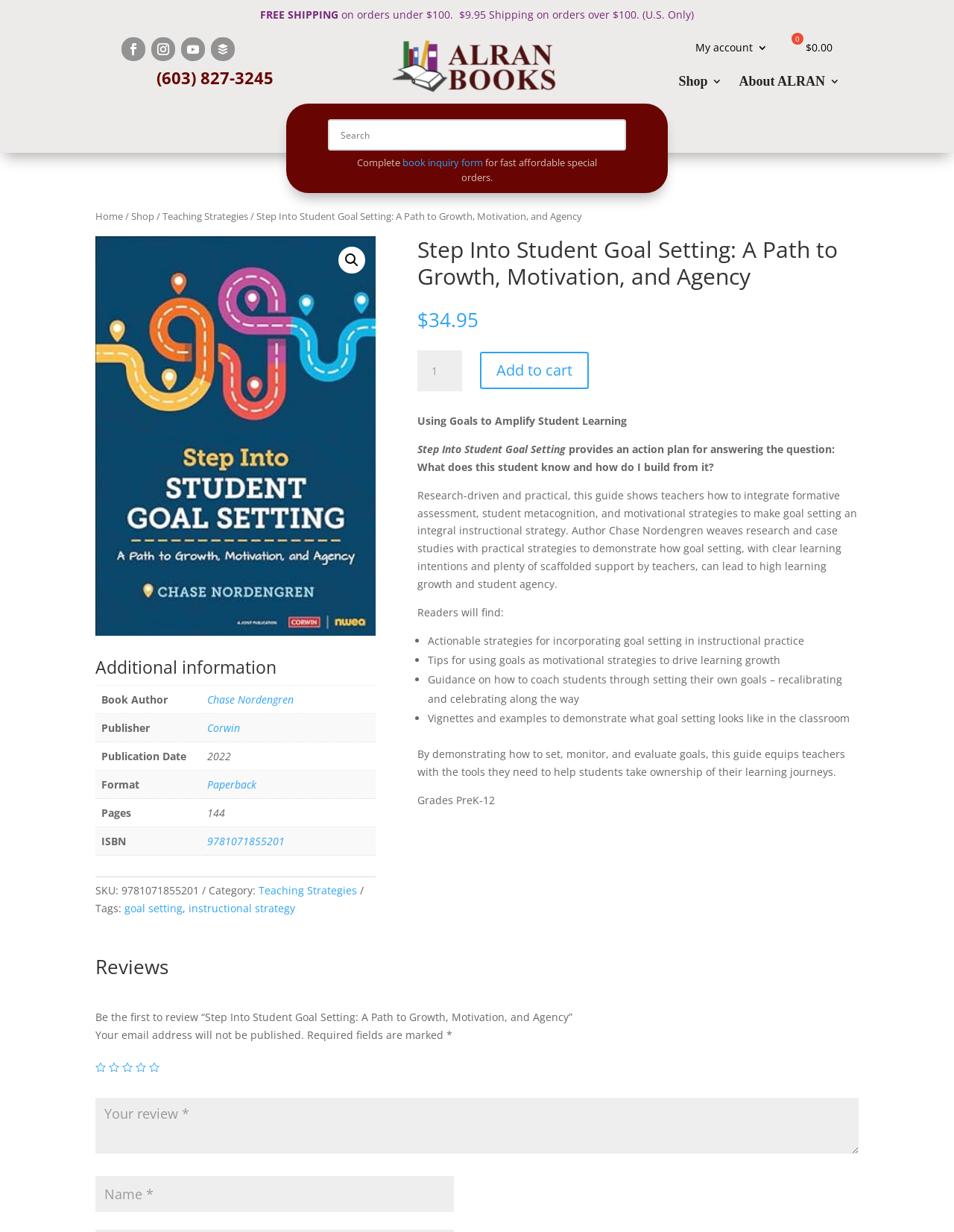Please identify the bounding box coordinates of the element's region that I should click in order to complete the following instruction: "Search for a book". The bounding box coordinates consist of four float numbers between 0 and 1, i.e., [left, top, right, bottom].

[0.345, 0.097, 0.655, 0.122]